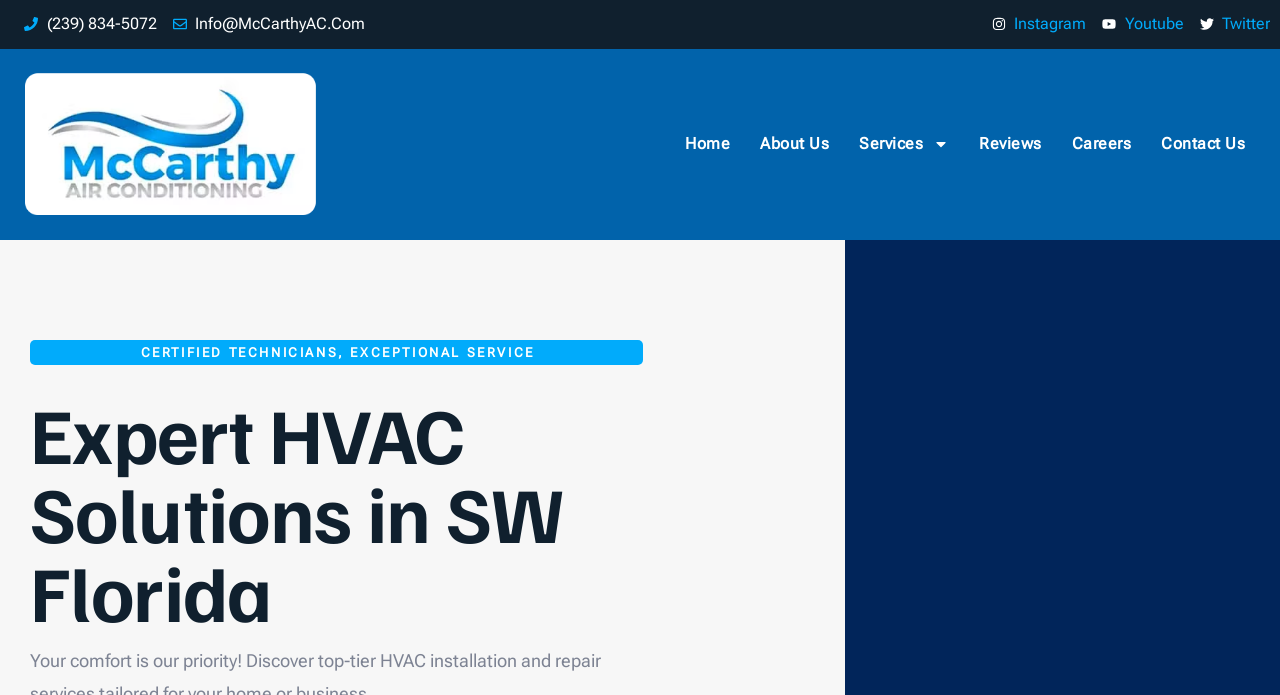Find the bounding box coordinates of the clickable area required to complete the following action: "Send an email".

[0.135, 0.014, 0.285, 0.056]